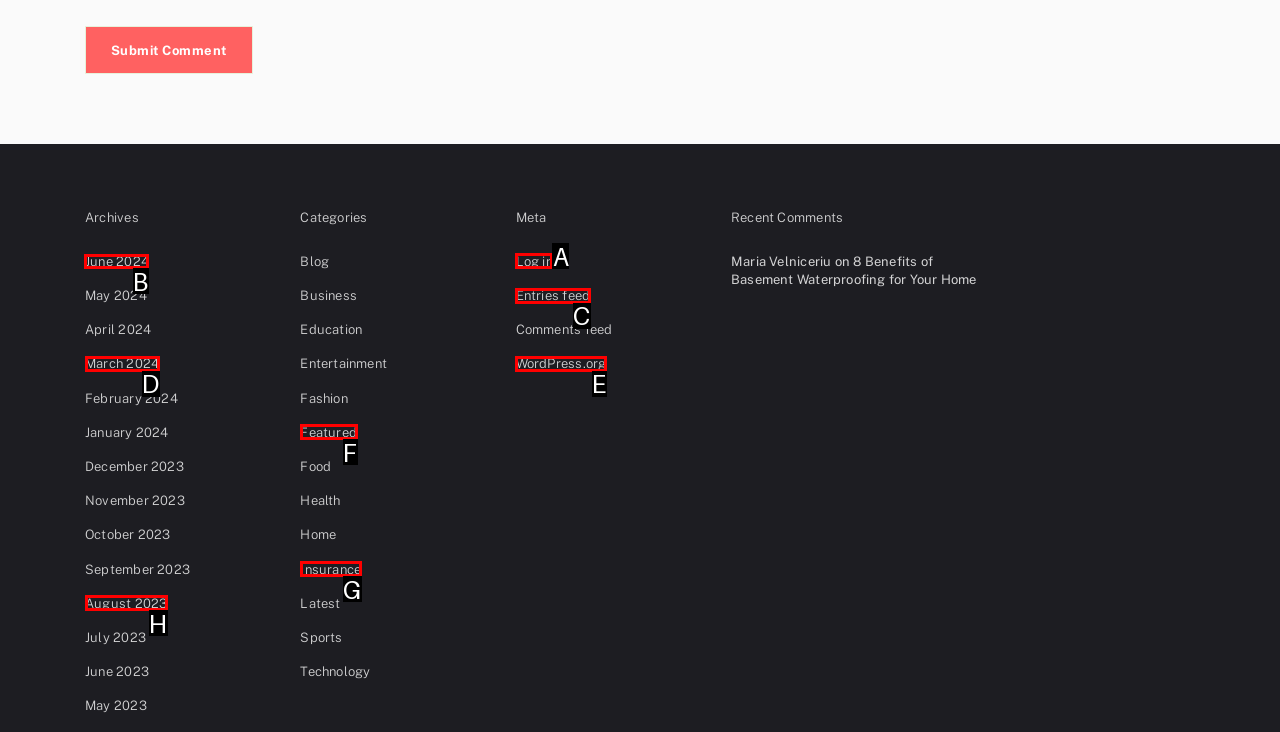Choose the letter of the option that needs to be clicked to perform the task: View archives for June 2024. Answer with the letter.

B